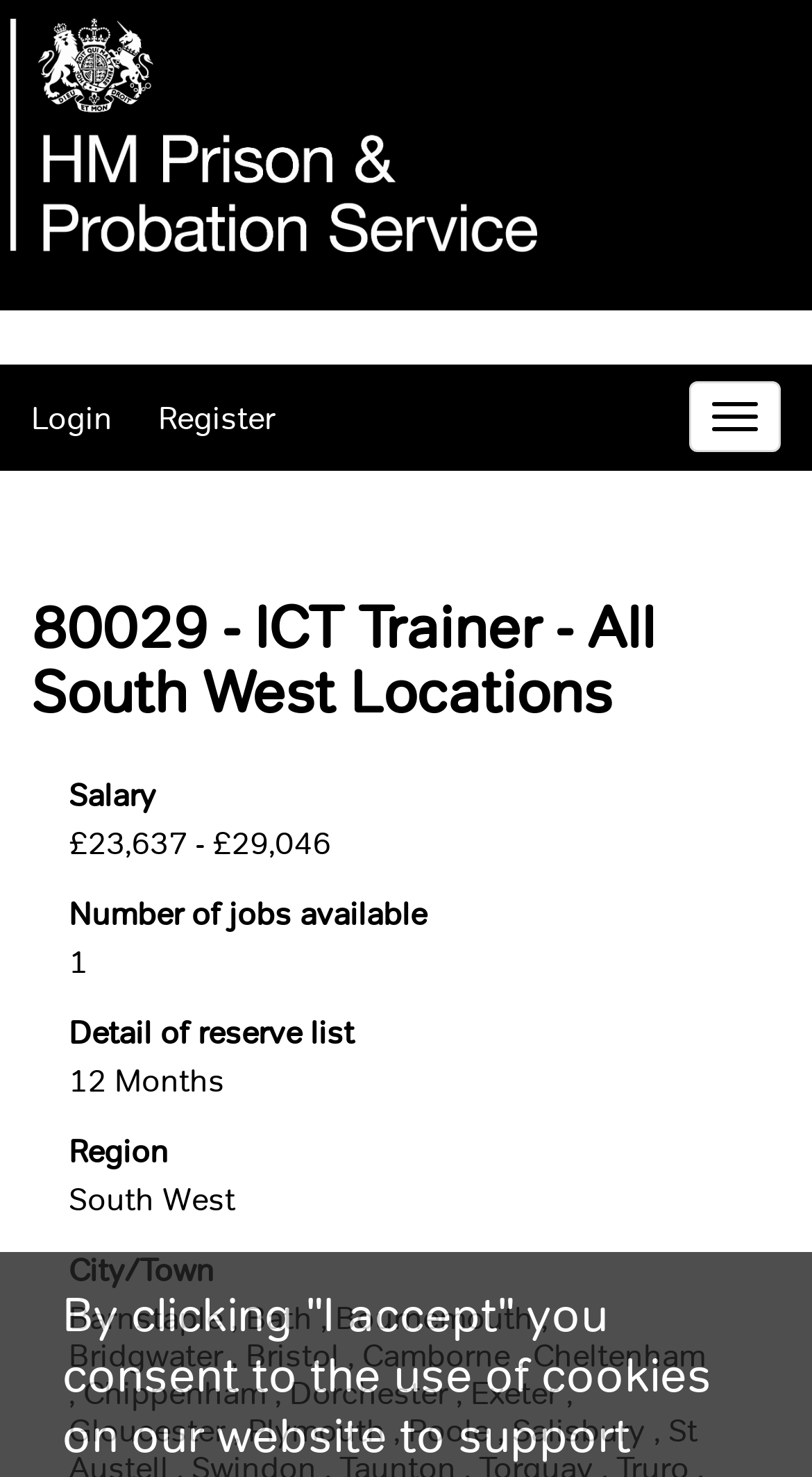What is the region for this job?
Please provide a detailed and comprehensive answer to the question.

I found the region by looking at the definition list on the webpage, where 'Region' is a term and 'South West' is the corresponding definition.